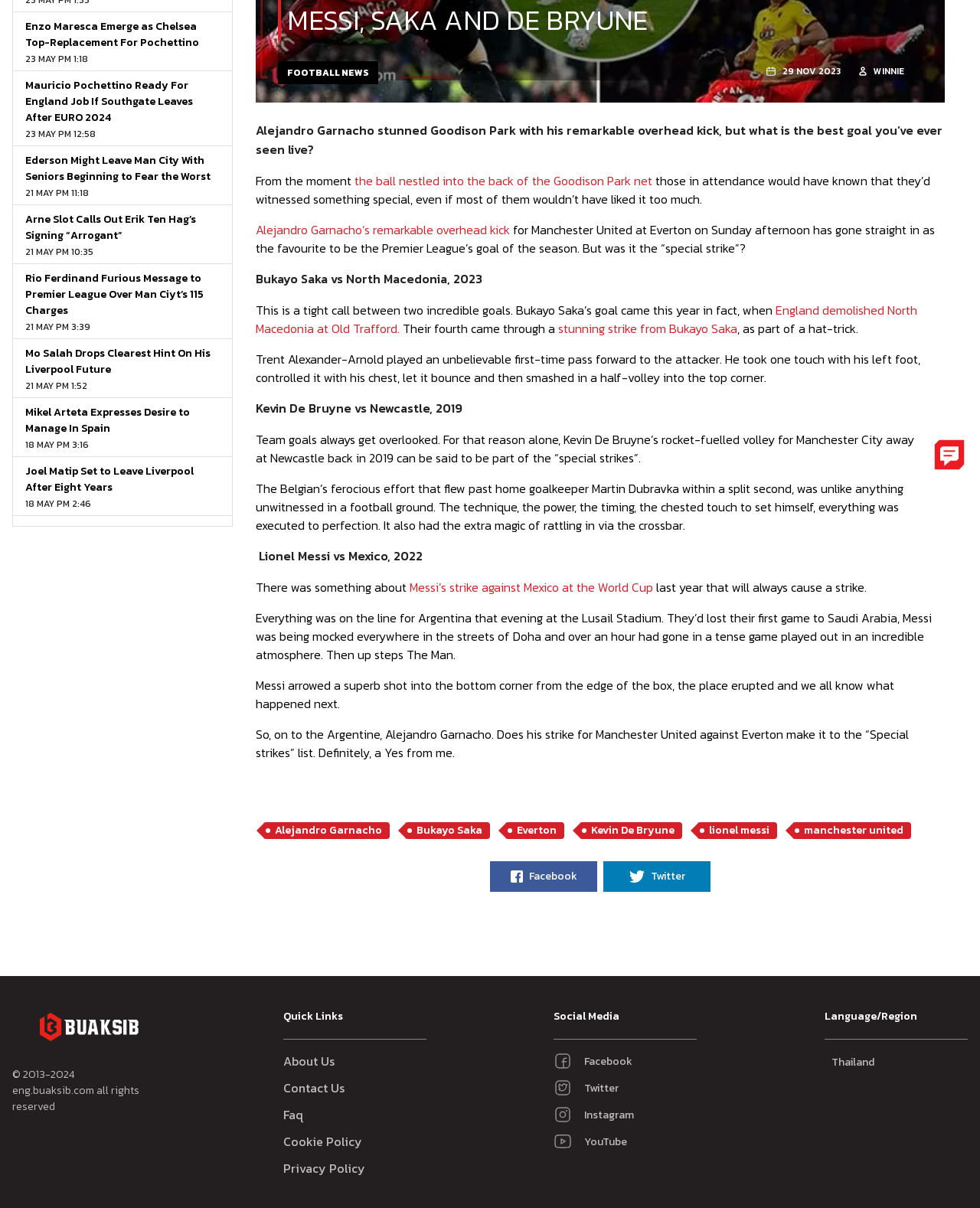Using the element description: "Facebook", determine the bounding box coordinates for the specified UI element. The coordinates should be four float numbers between 0 and 1, [left, top, right, bottom].

[0.5, 0.713, 0.609, 0.738]